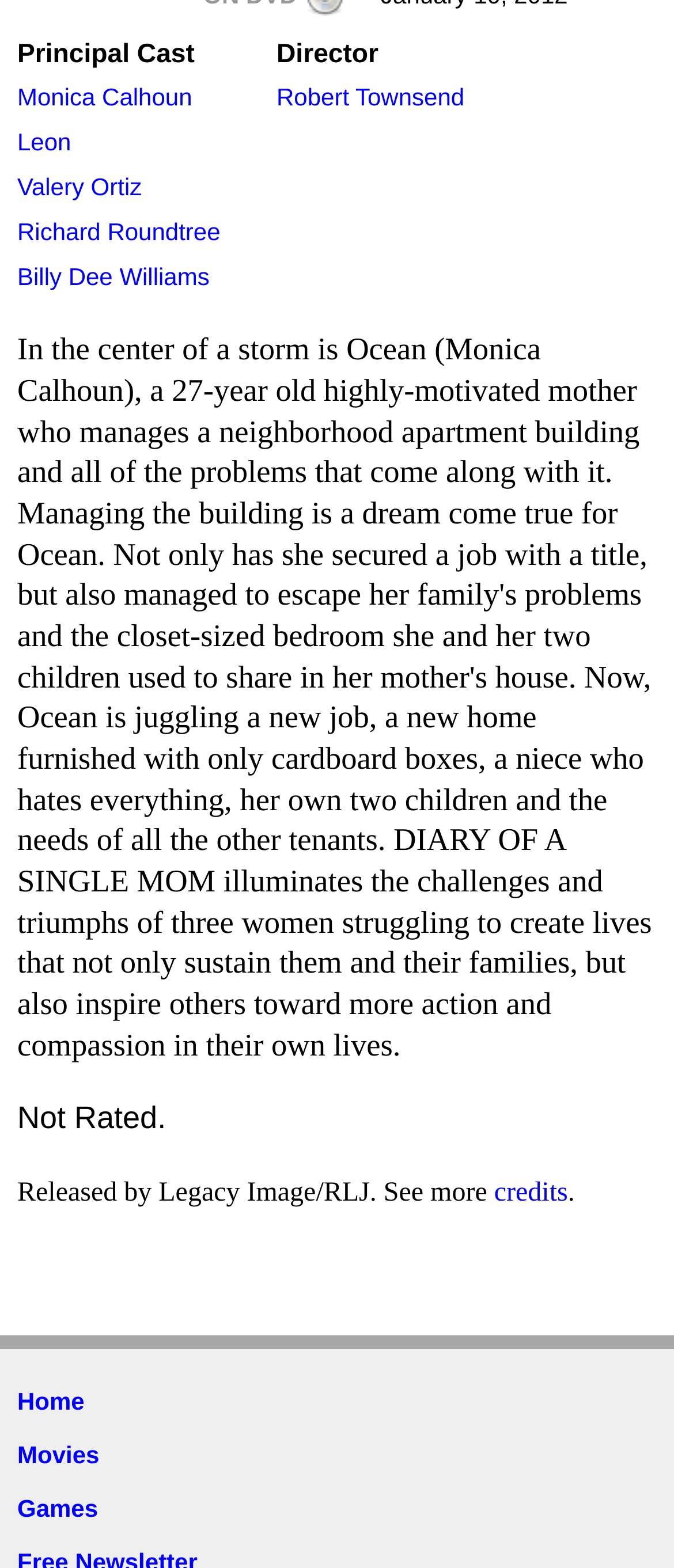Find and provide the bounding box coordinates for the UI element described here: "Billy Dee Williams". The coordinates should be given as four float numbers between 0 and 1: [left, top, right, bottom].

[0.026, 0.168, 0.311, 0.186]